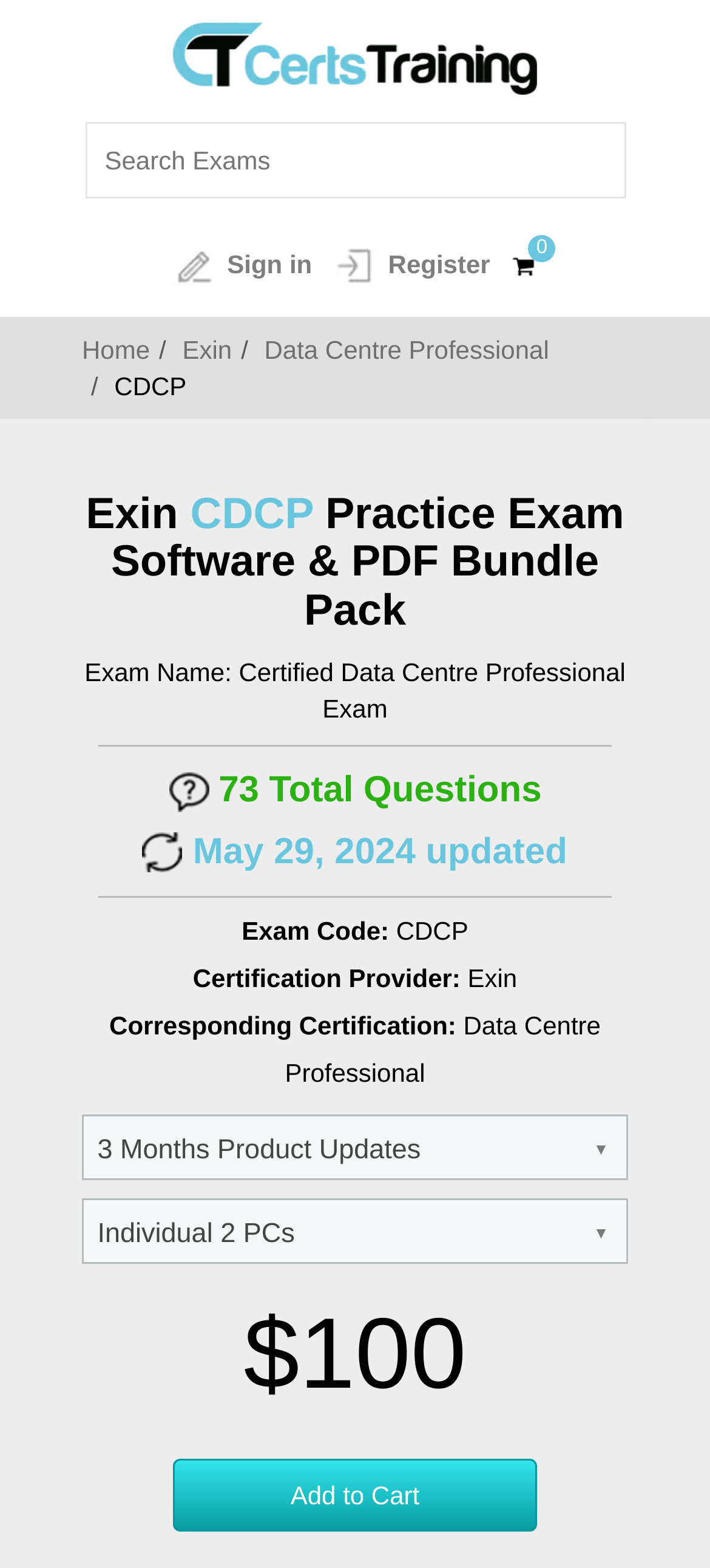Determine the bounding box coordinates of the element that should be clicked to execute the following command: "Select a different exam option".

[0.115, 0.711, 0.885, 0.753]